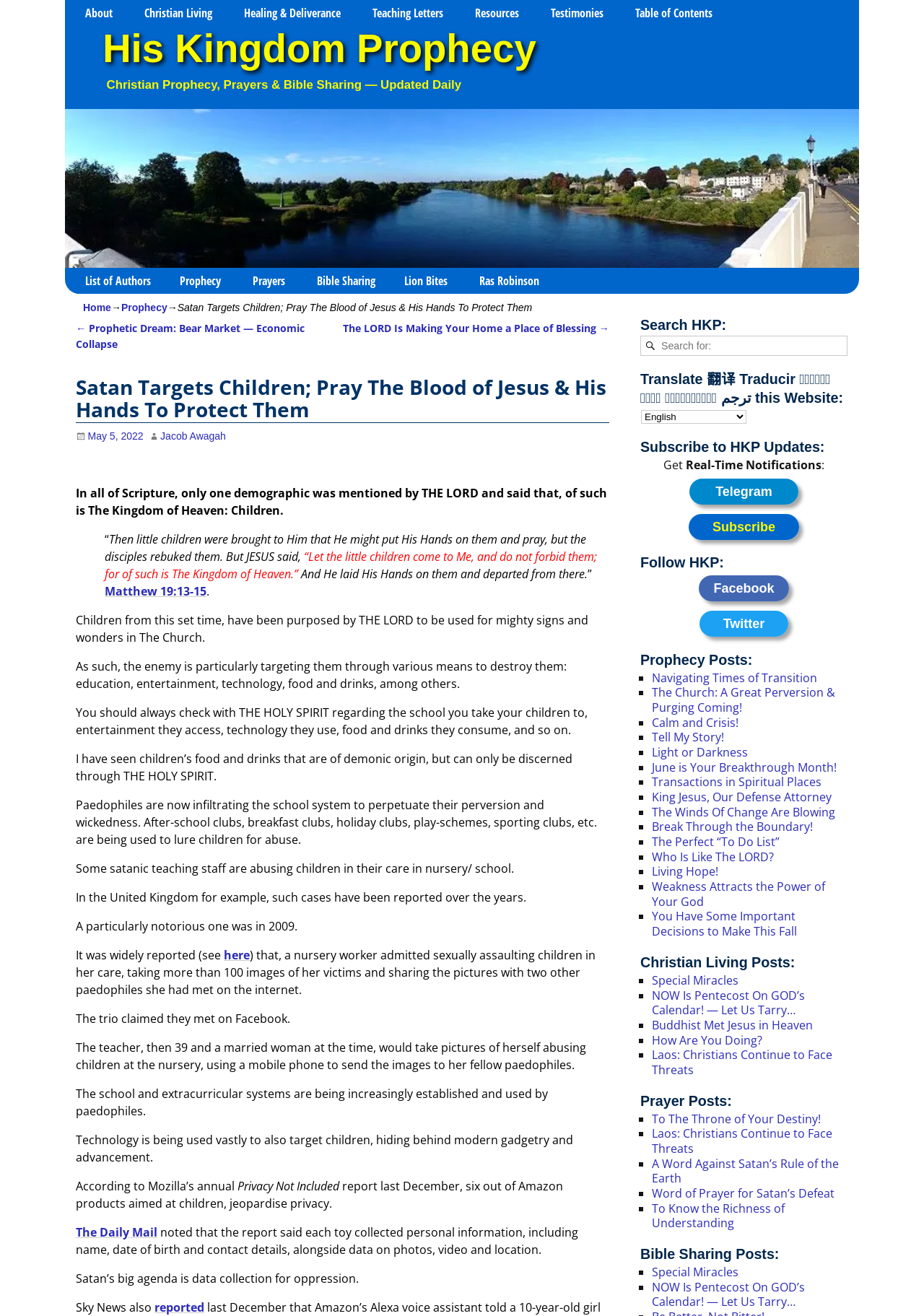What is the language of the website?
Based on the image, give a one-word or short phrase answer.

English